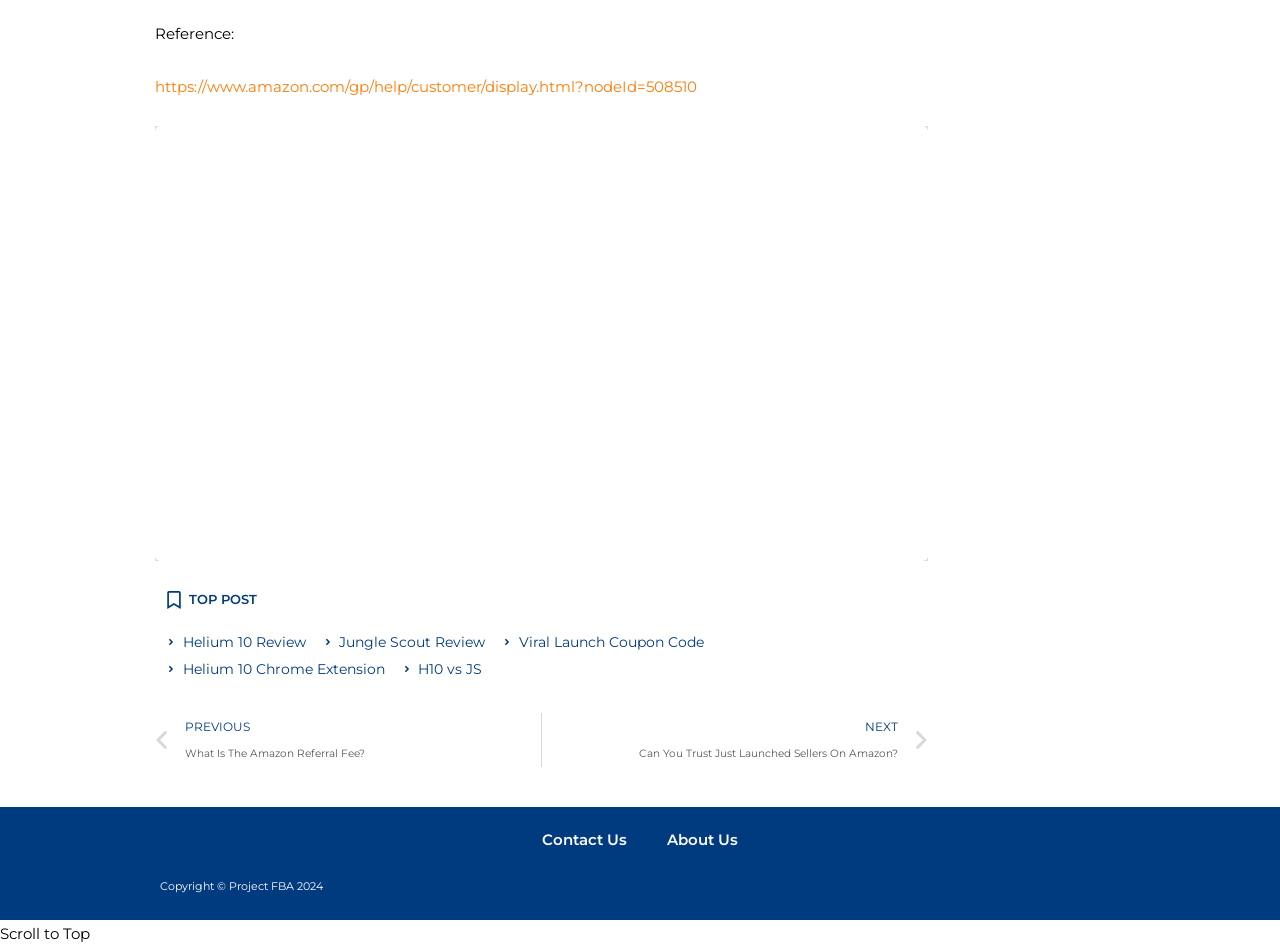What is the purpose of the button? Based on the image, give a response in one word or a short phrase.

play Youtube video